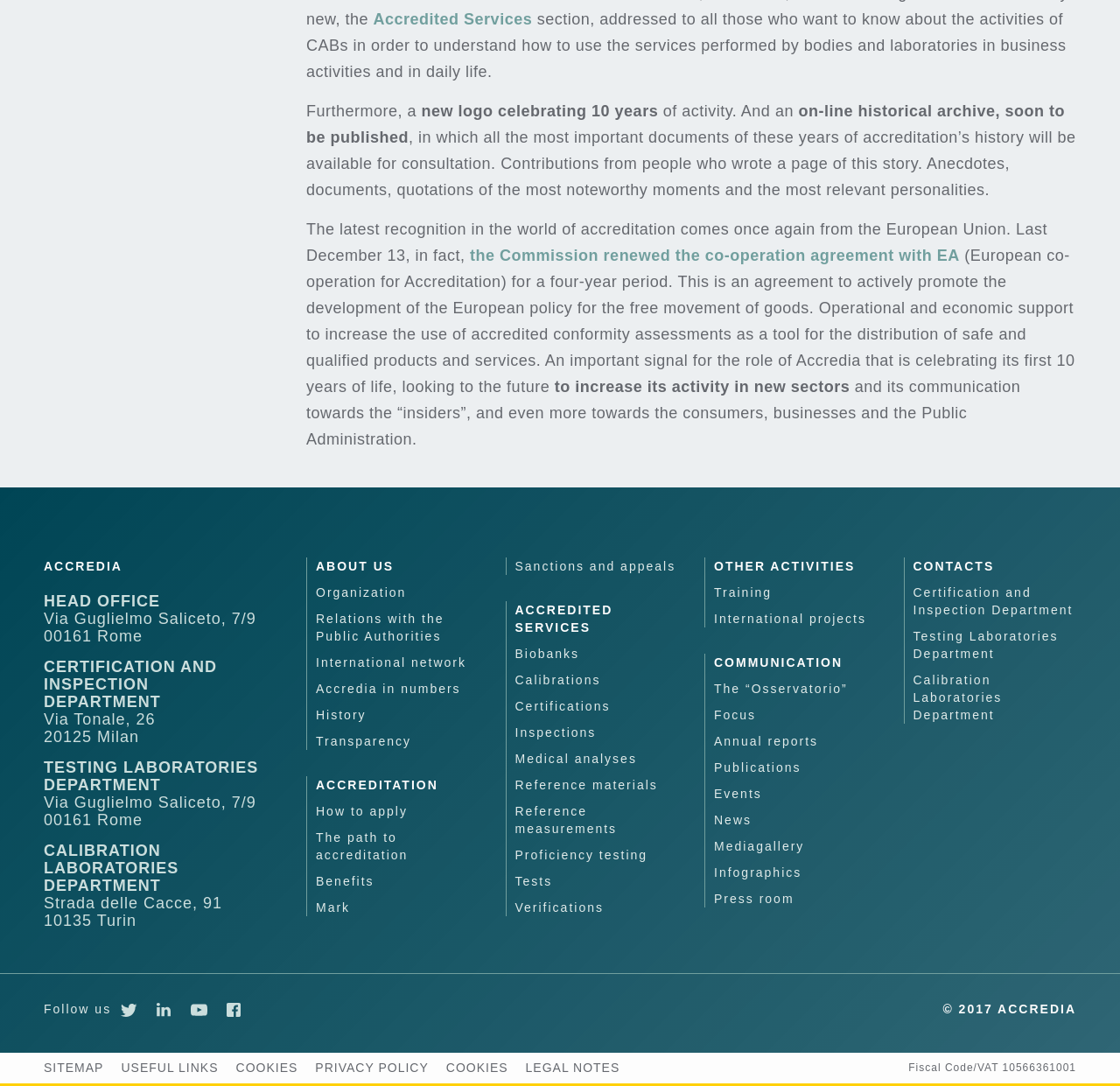Provide a short answer using a single word or phrase for the following question: 
What is the name of the organization?

ACCREDIA